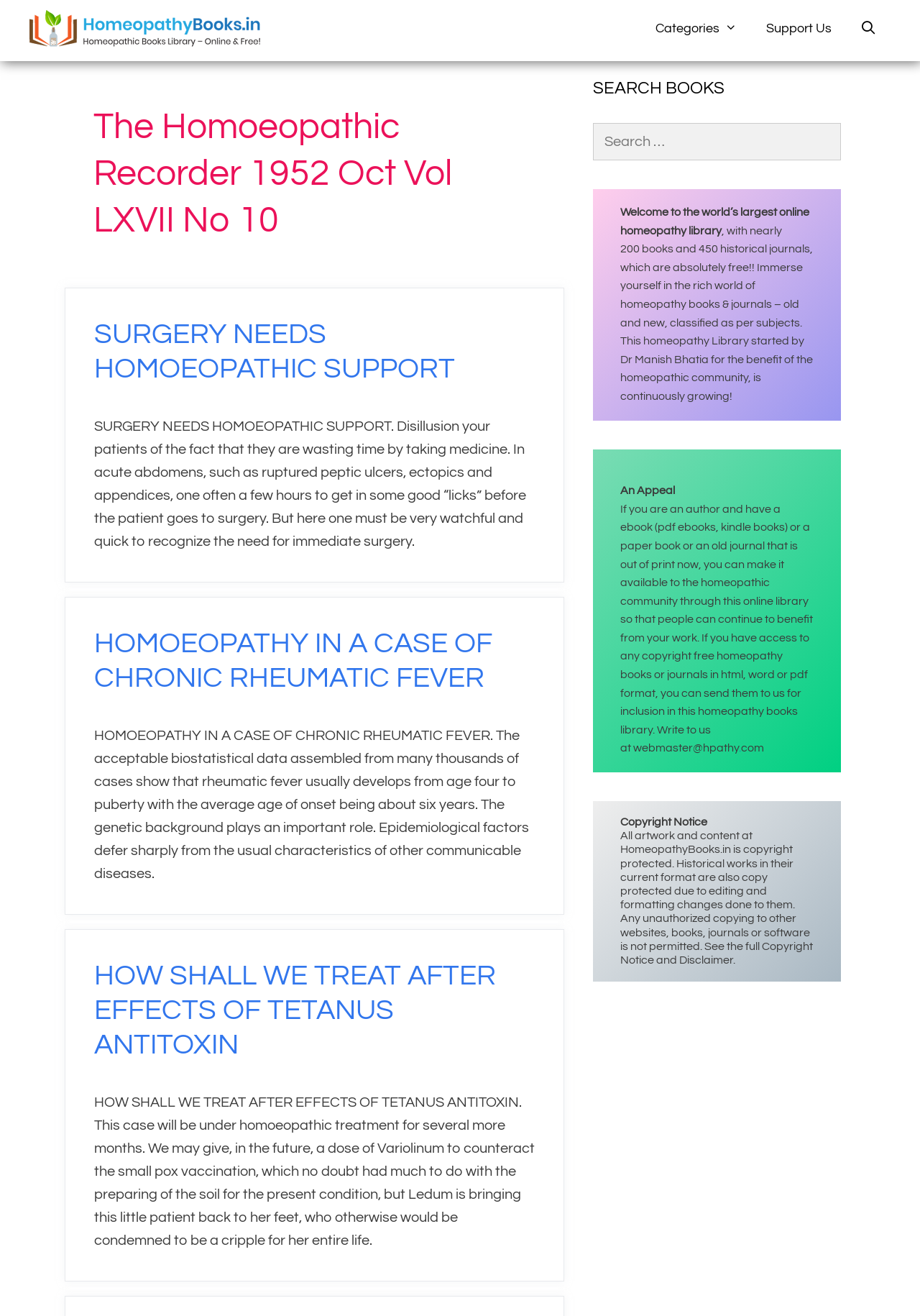Predict the bounding box coordinates of the UI element that matches this description: "SURGERY NEEDS HOMOEOPATHIC SUPPORT". The coordinates should be in the format [left, top, right, bottom] with each value between 0 and 1.

[0.102, 0.243, 0.495, 0.291]